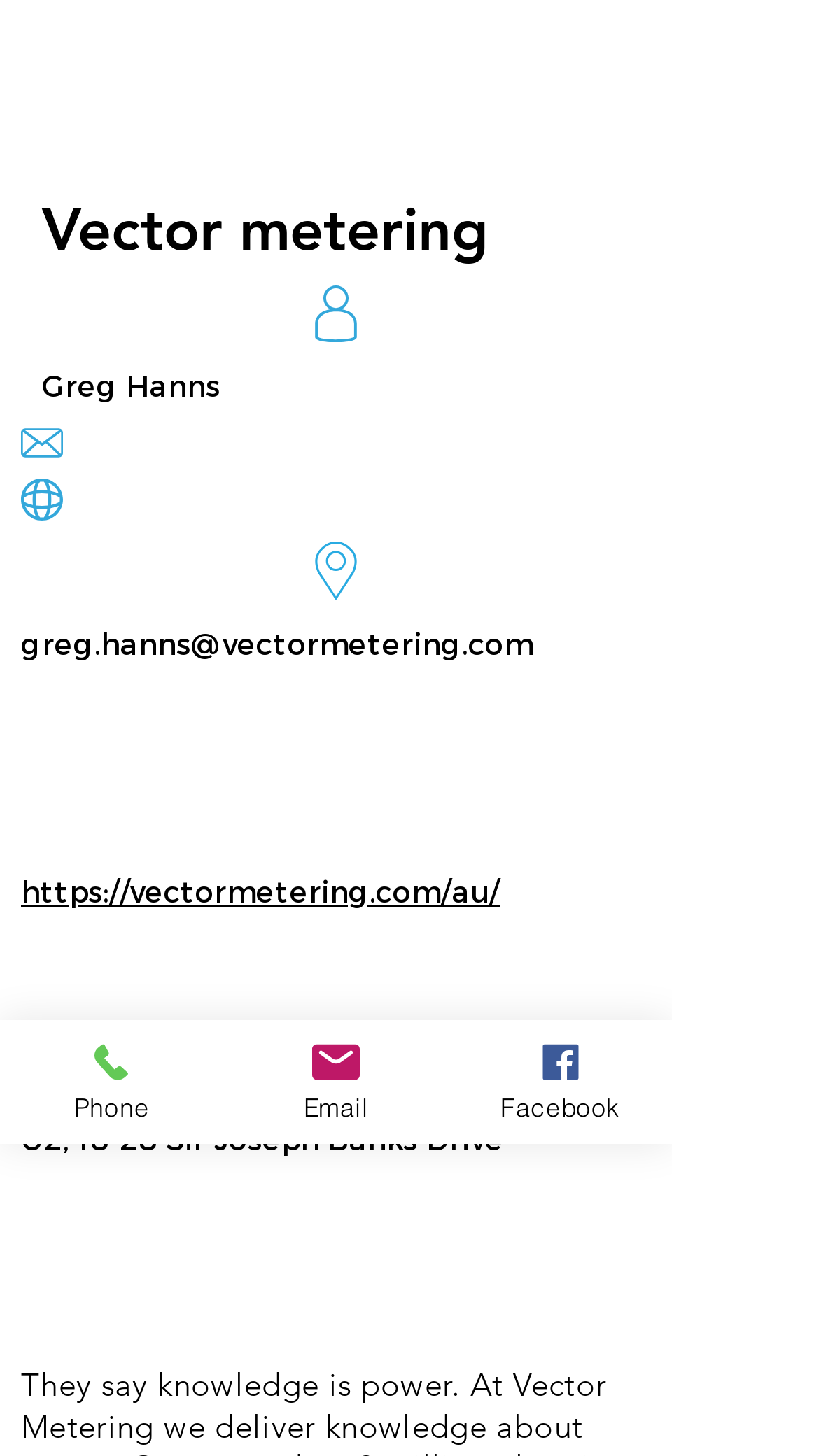Identify the bounding box of the UI element that matches this description: "Facebook".

[0.547, 0.701, 0.821, 0.786]